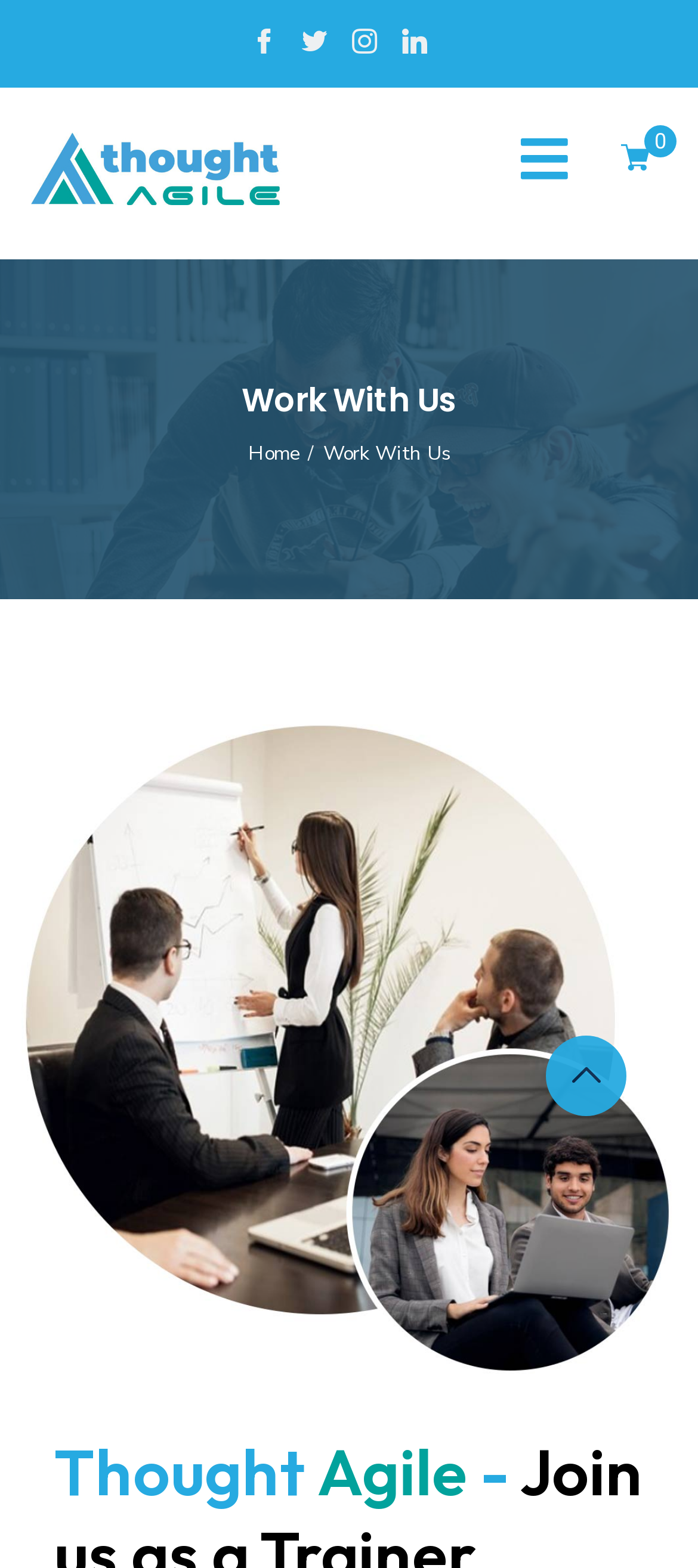Find the bounding box of the element with the following description: "Home". The coordinates must be four float numbers between 0 and 1, formatted as [left, top, right, bottom].

[0.355, 0.281, 0.427, 0.298]